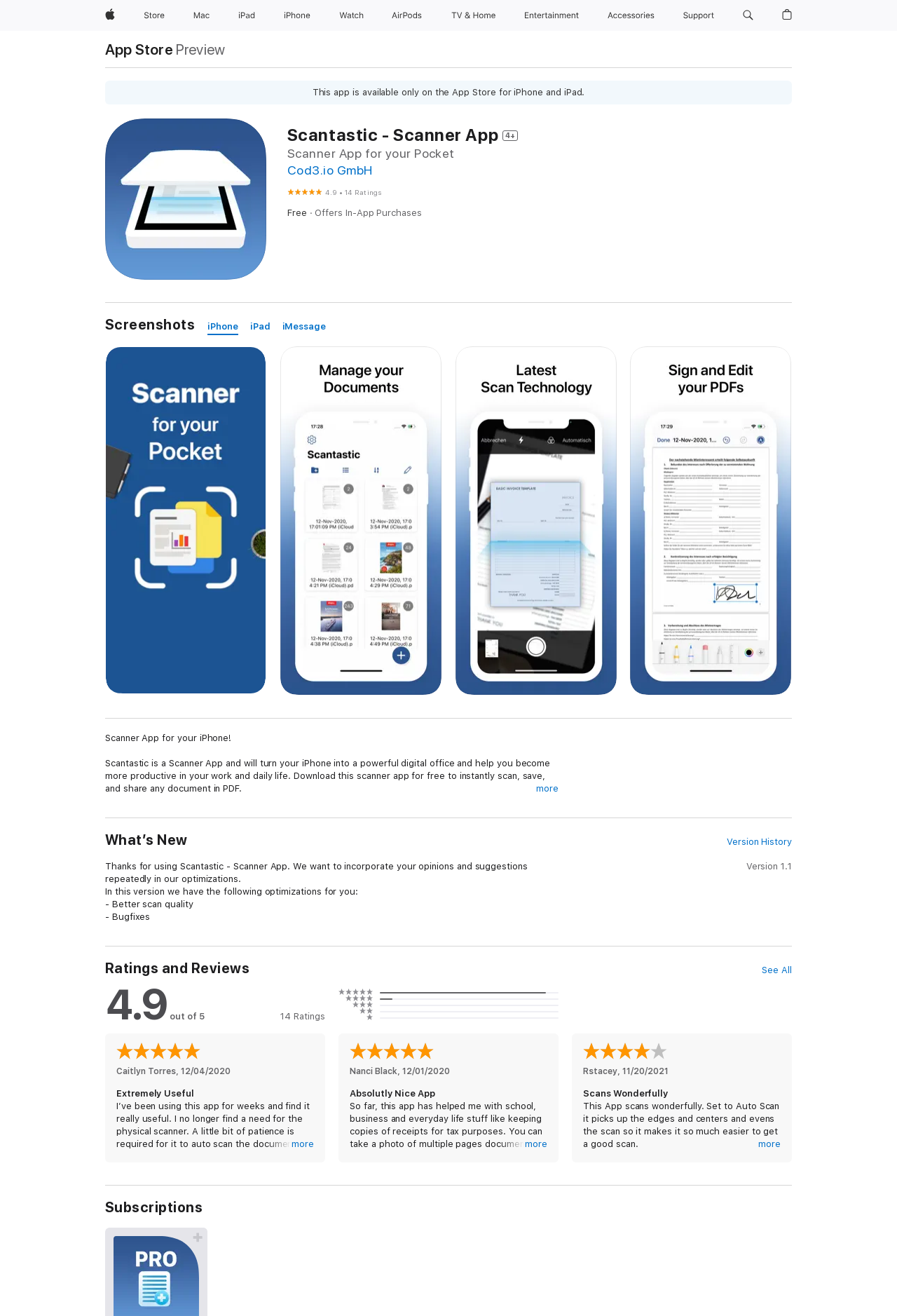Using the provided description: "name="lastname" placeholder="Enter last name only"", find the bounding box coordinates of the corresponding UI element. The output should be four float numbers between 0 and 1, in the format [left, top, right, bottom].

None